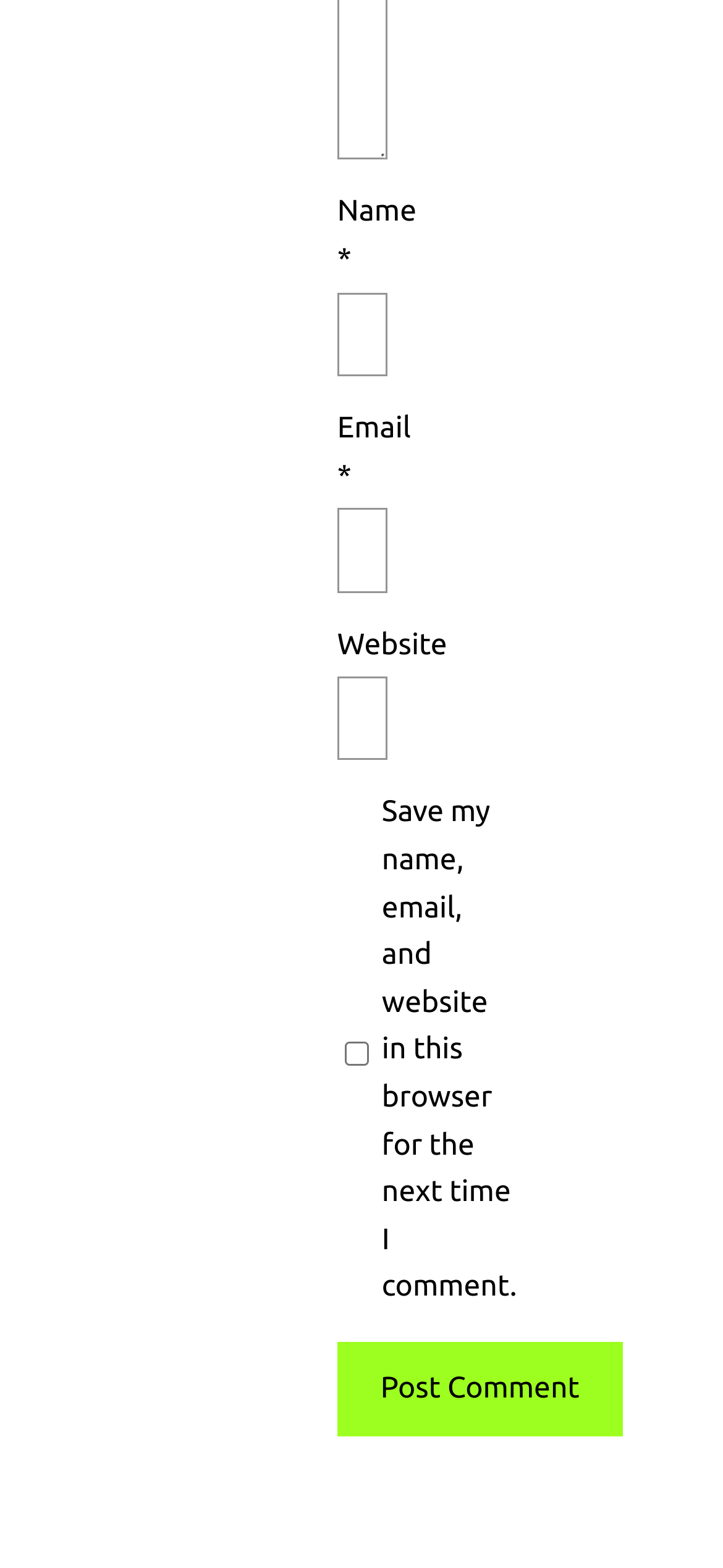Provide a single word or phrase to answer the given question: 
What information is required to submit this form?

Comment, Name, Email